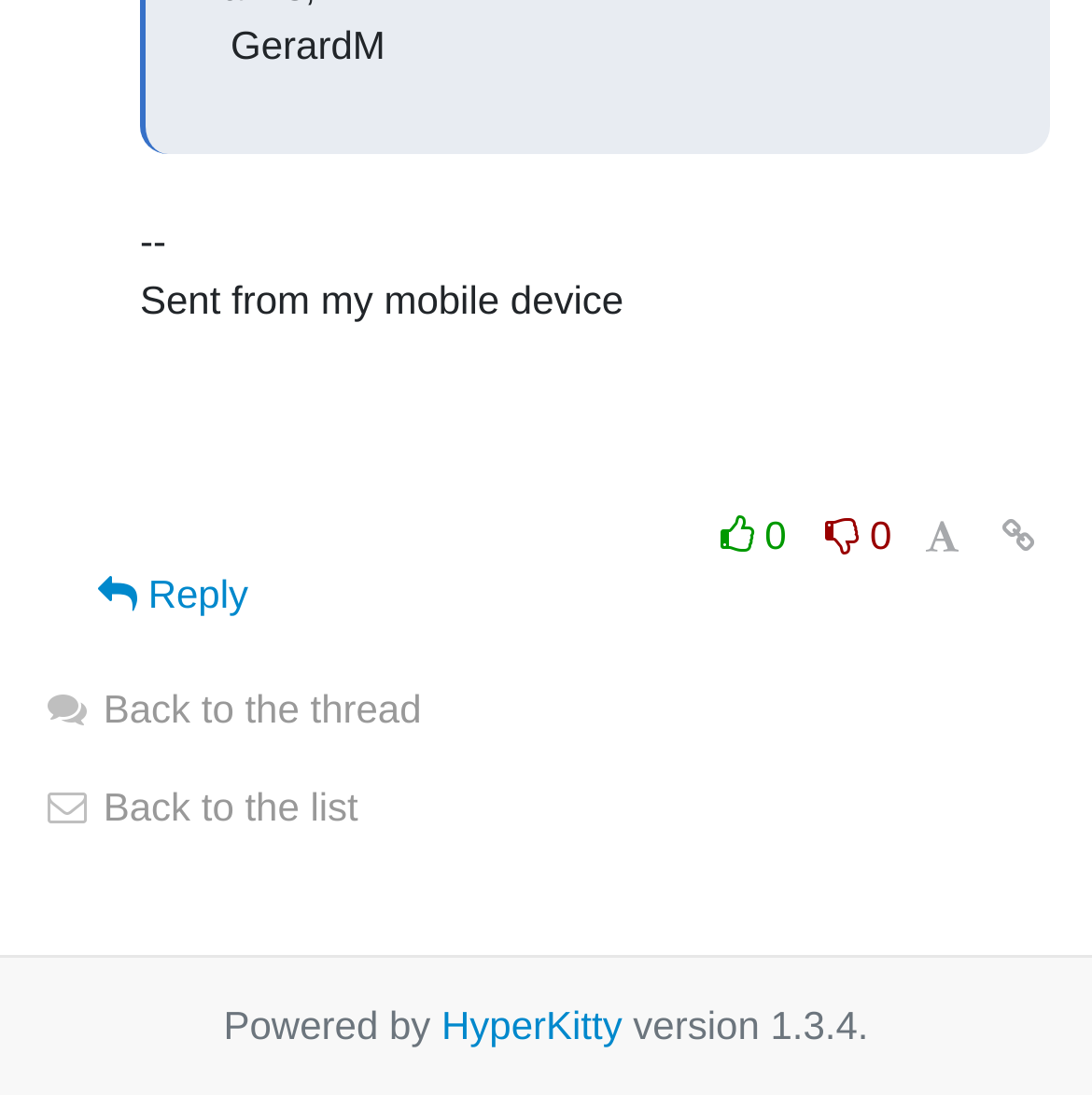How many links are there in the top section?
Respond to the question with a single word or phrase according to the image.

4